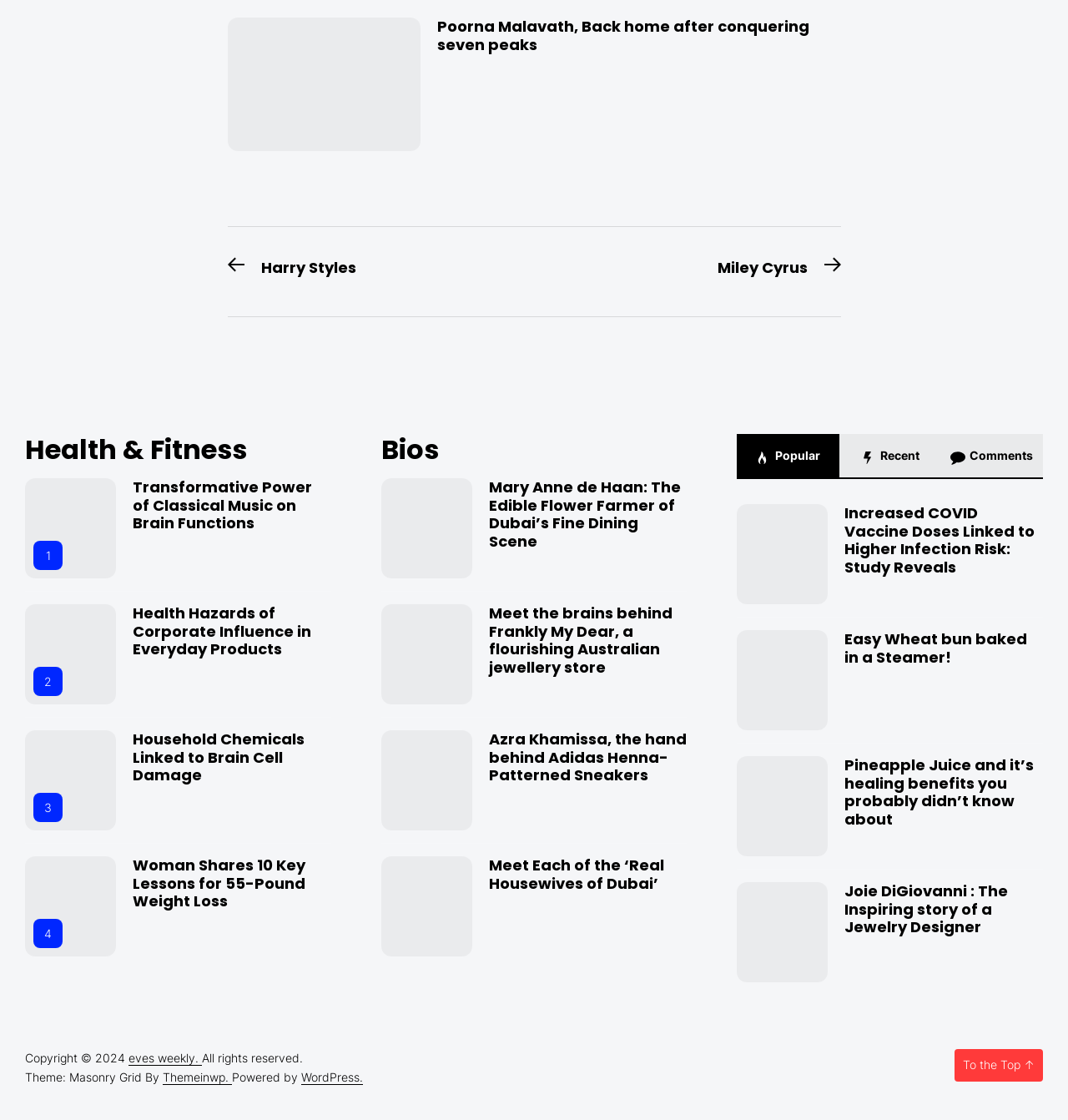Pinpoint the bounding box coordinates of the clickable area necessary to execute the following instruction: "Click on the 'Poorna Malavath, Back home after conquering seven peaks' link". The coordinates should be given as four float numbers between 0 and 1, namely [left, top, right, bottom].

[0.409, 0.014, 0.758, 0.049]